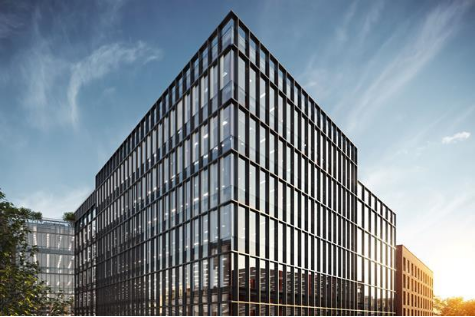Describe in detail everything you see in the image.

The image features a modern commercial building characterized by its striking architecture, dominated by a sleek façade of glass and steel. The building is designed with large windows arranged in a grid pattern, reflecting a warm glow from the sunlight, which adds to its contemporary appeal. A clear blue sky with gentle clouds serves as a backdrop, enhancing the overall aesthetic. The surrounding area appears well landscaped, suggesting a harmonious integration of nature and urban design. This architectural design emphasizes transparency and openness, indicative of modern business environments and values, while providing a glimpse into the potential workspace within.